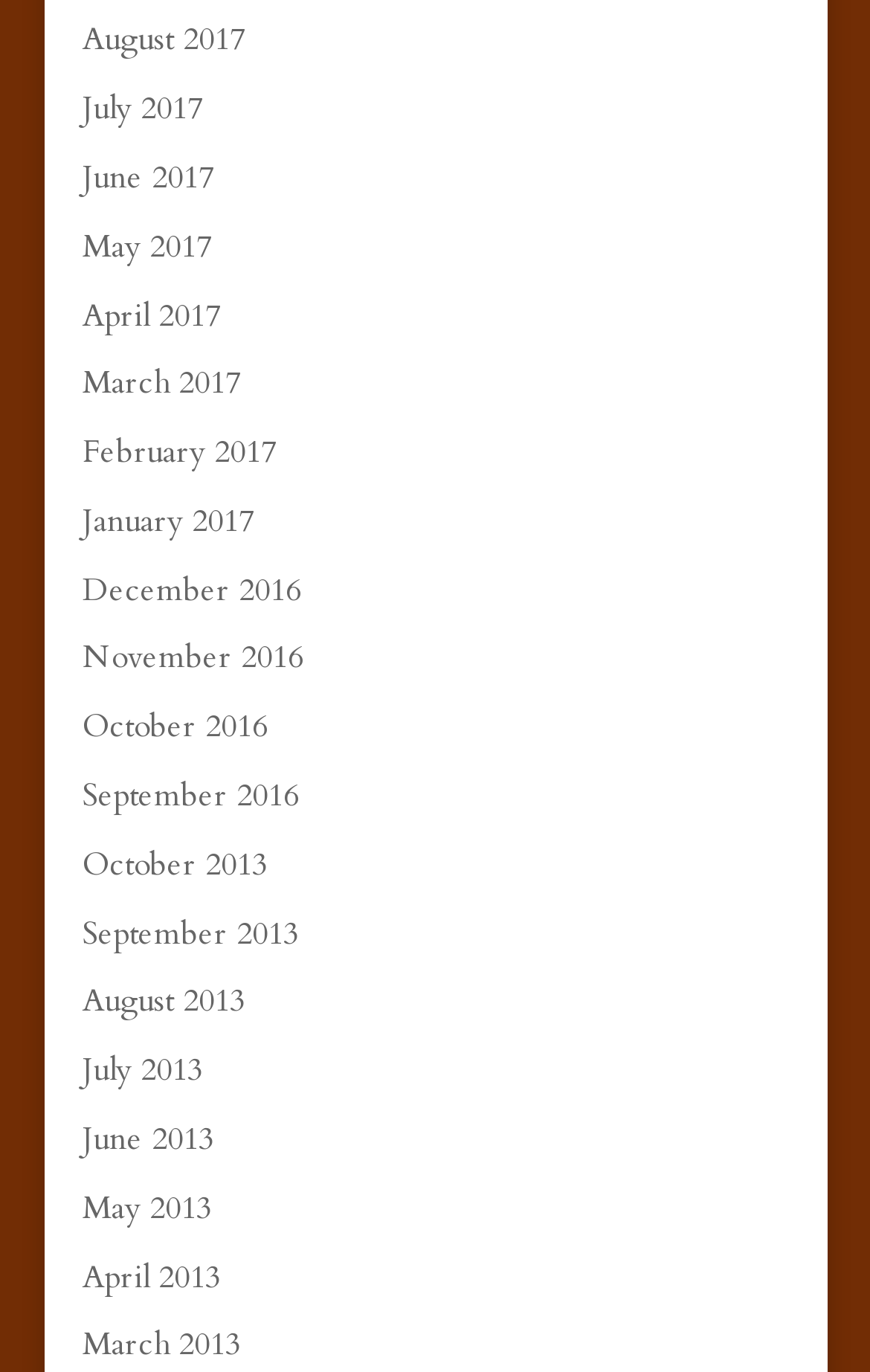Locate the coordinates of the bounding box for the clickable region that fulfills this instruction: "go to June 2013".

[0.095, 0.815, 0.246, 0.846]